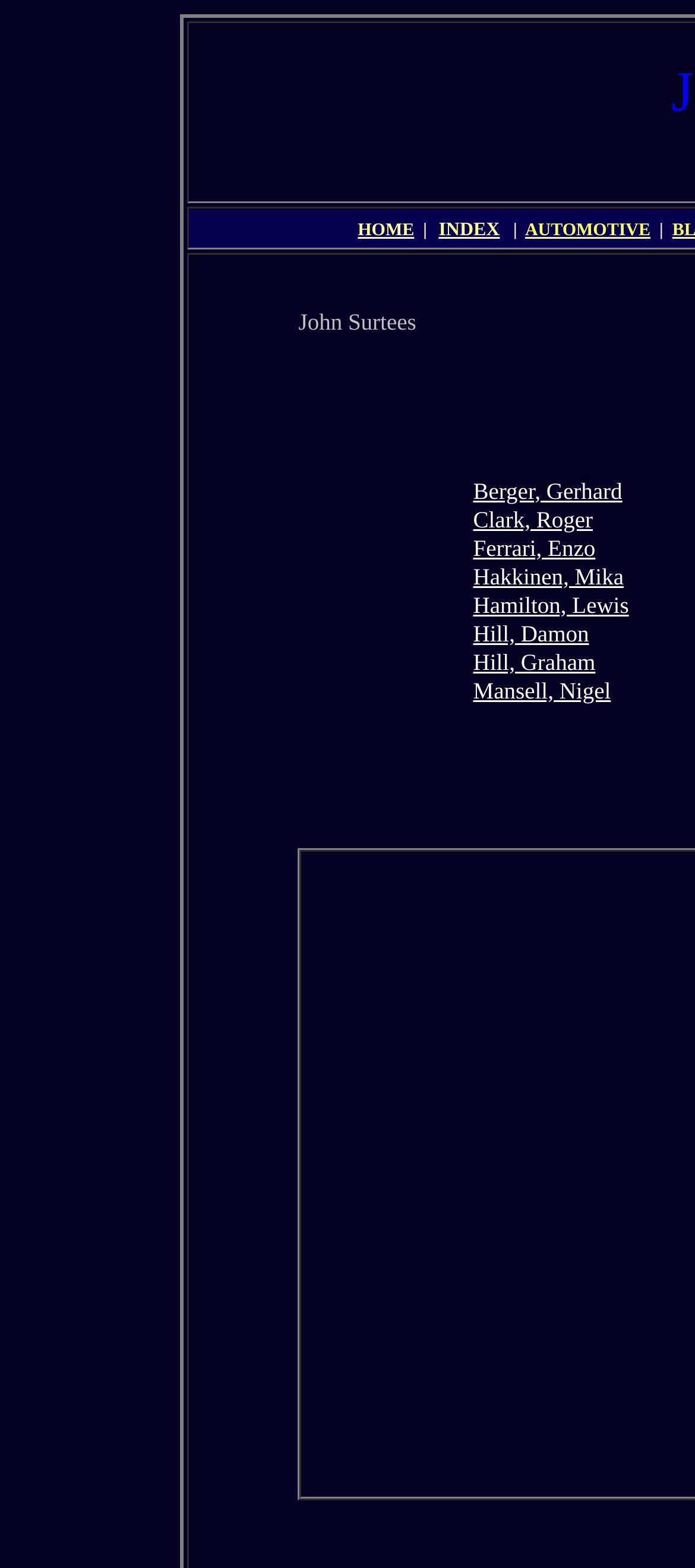Please identify the coordinates of the bounding box for the clickable region that will accomplish this instruction: "read about Berger, Gerhard".

[0.681, 0.304, 0.895, 0.321]